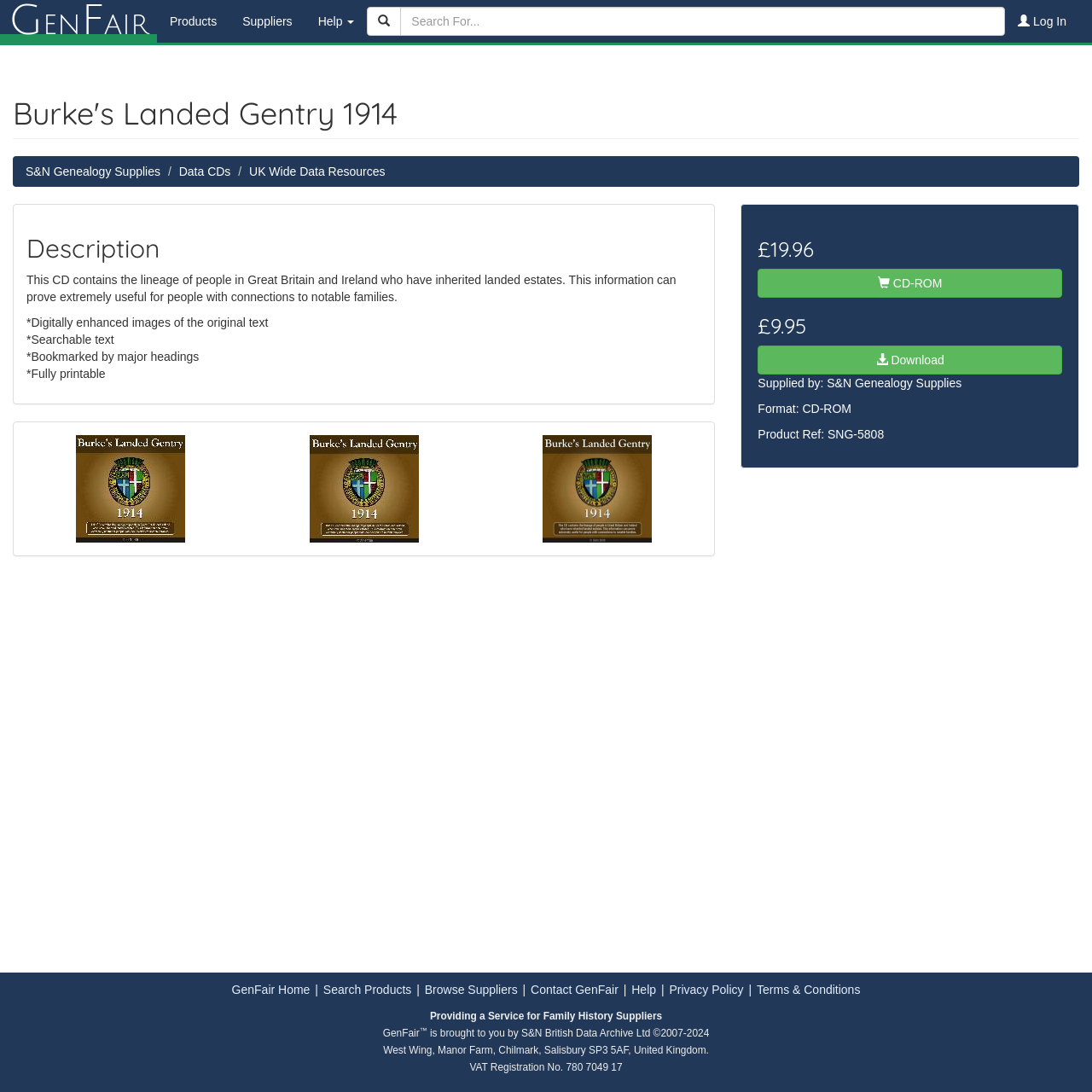Please locate the bounding box coordinates of the element that needs to be clicked to achieve the following instruction: "View product image". The coordinates should be four float numbers between 0 and 1, i.e., [left, top, right, bottom].

[0.024, 0.398, 0.215, 0.497]